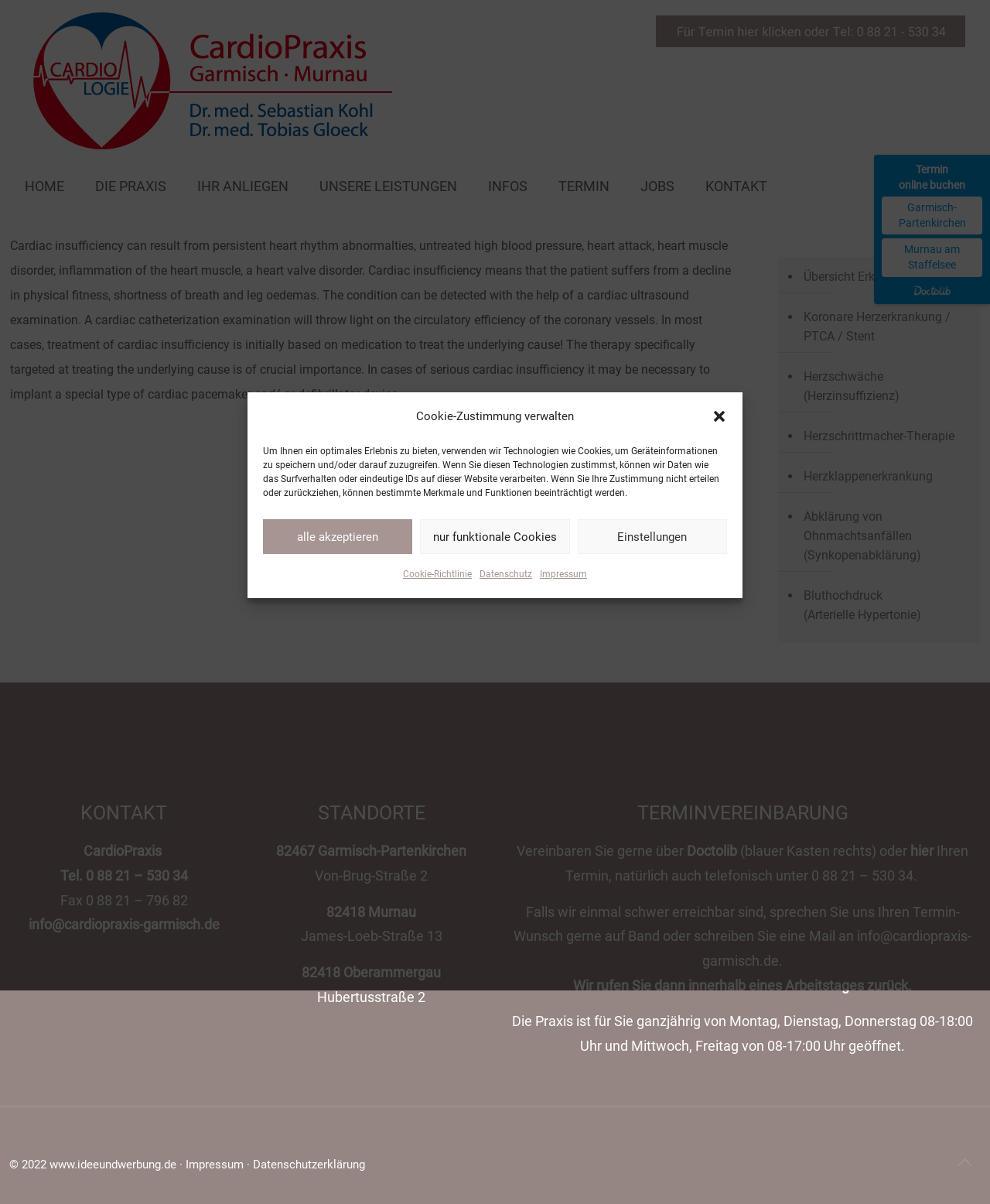Locate the bounding box coordinates of the area where you should click to accomplish the instruction: "view the contact information".

[0.712, 0.148, 0.775, 0.161]